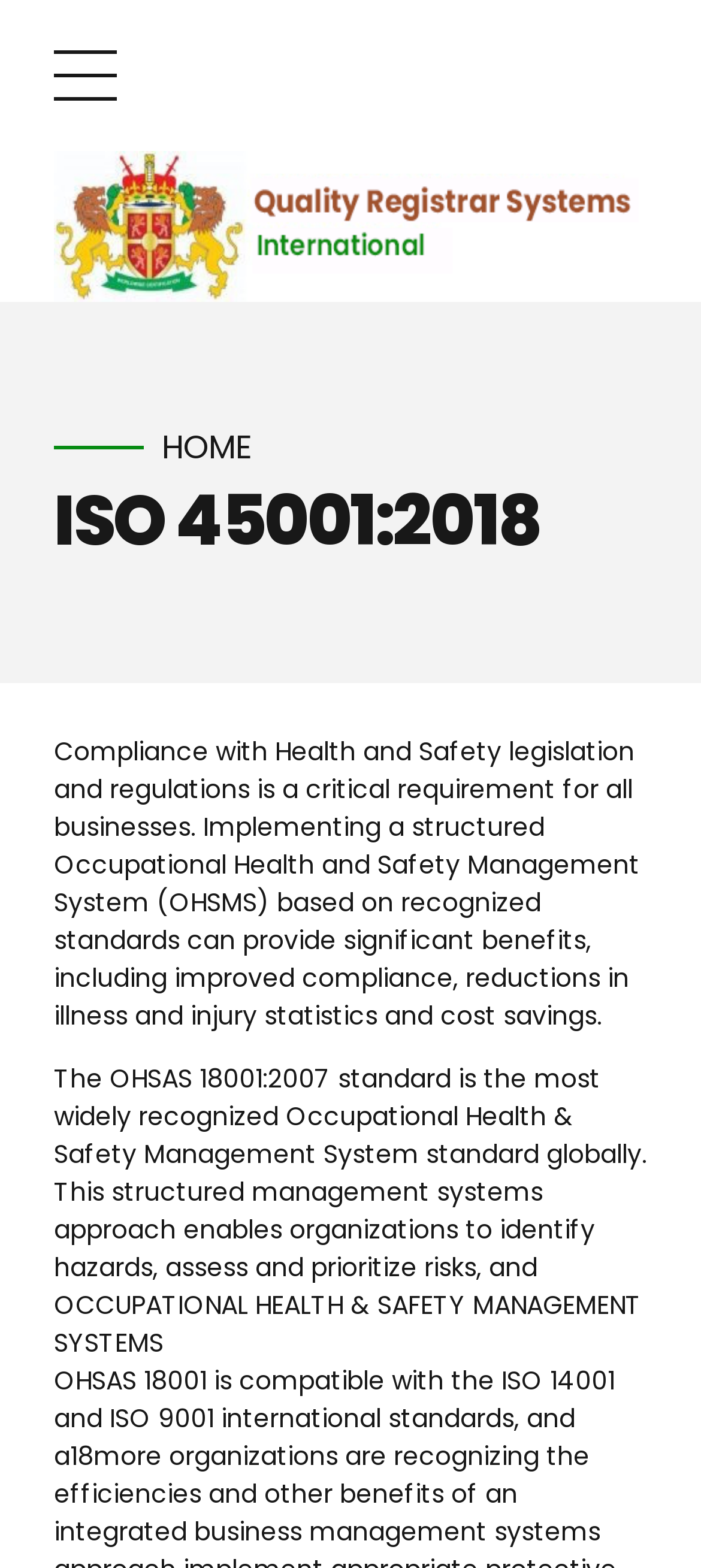Detail the webpage's structure and highlights in your description.

The webpage is about ISO 45001:2018, a quality registrar system, with a focus on occupational health and safety management. At the top, there is a link and an image with the text "Quality Registrar Systems International | Abu Dhabi | UAE", which is likely the logo of the organization. 

Below the logo, there is a header section with a link to the "HOME" page. Next to the "HOME" link, there is a heading that reads "ISO 45001:2018". 

The main content of the page is divided into two paragraphs. The first paragraph explains the importance of compliance with health and safety legislation and regulations, and how implementing a structured Occupational Health and Safety Management System can provide benefits such as improved compliance, reduced illness and injury statistics, and cost savings. 

The second paragraph discusses the OHSAS 18001:2007 standard, which is a widely recognized Occupational Health & Safety Management System standard globally. This standard enables organizations to identify hazards, assess and prioritize risks, and implement a structured management system approach to occupational health and safety.